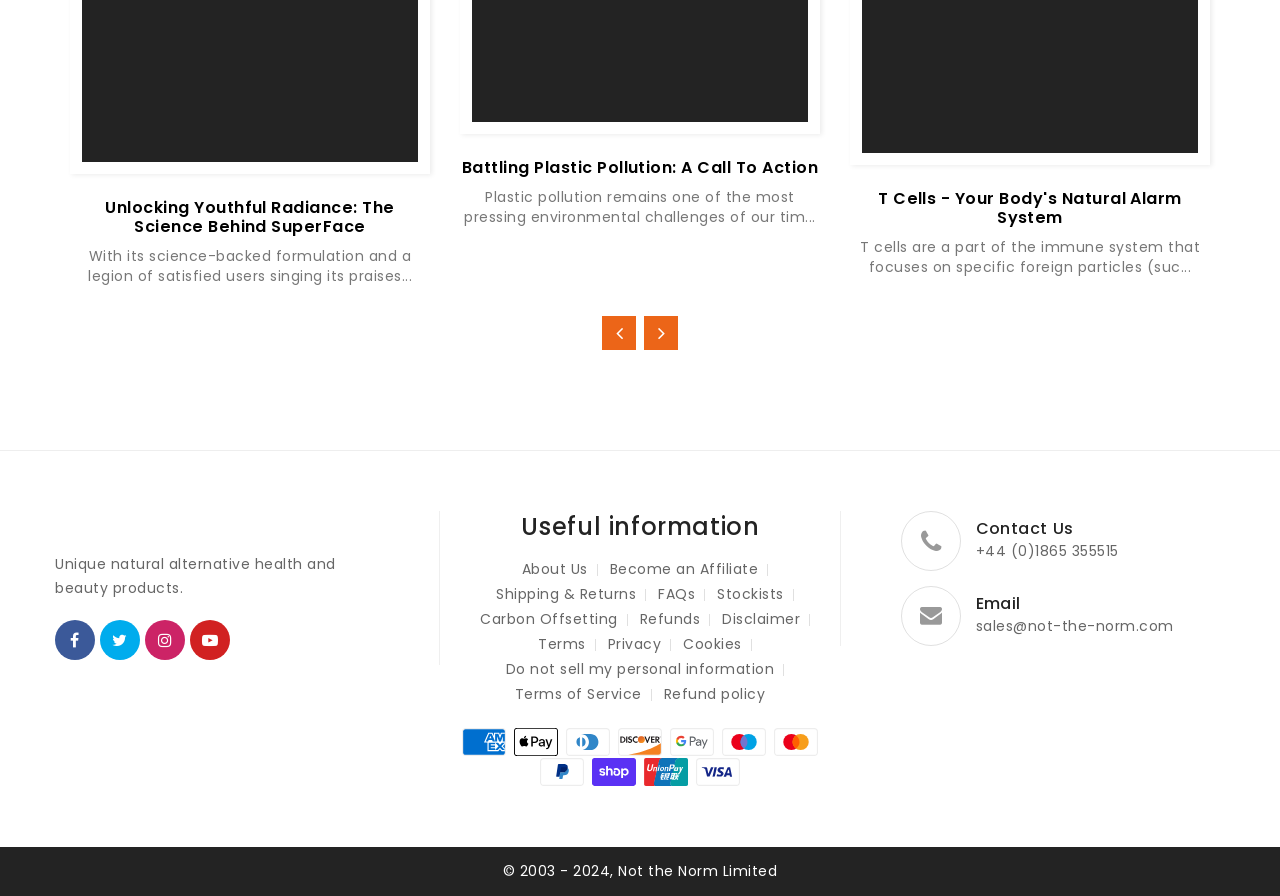Please specify the coordinates of the bounding box for the element that should be clicked to carry out this instruction: "Click the 'About Us' link". The coordinates must be four float numbers between 0 and 1, formatted as [left, top, right, bottom].

[0.408, 0.624, 0.459, 0.647]